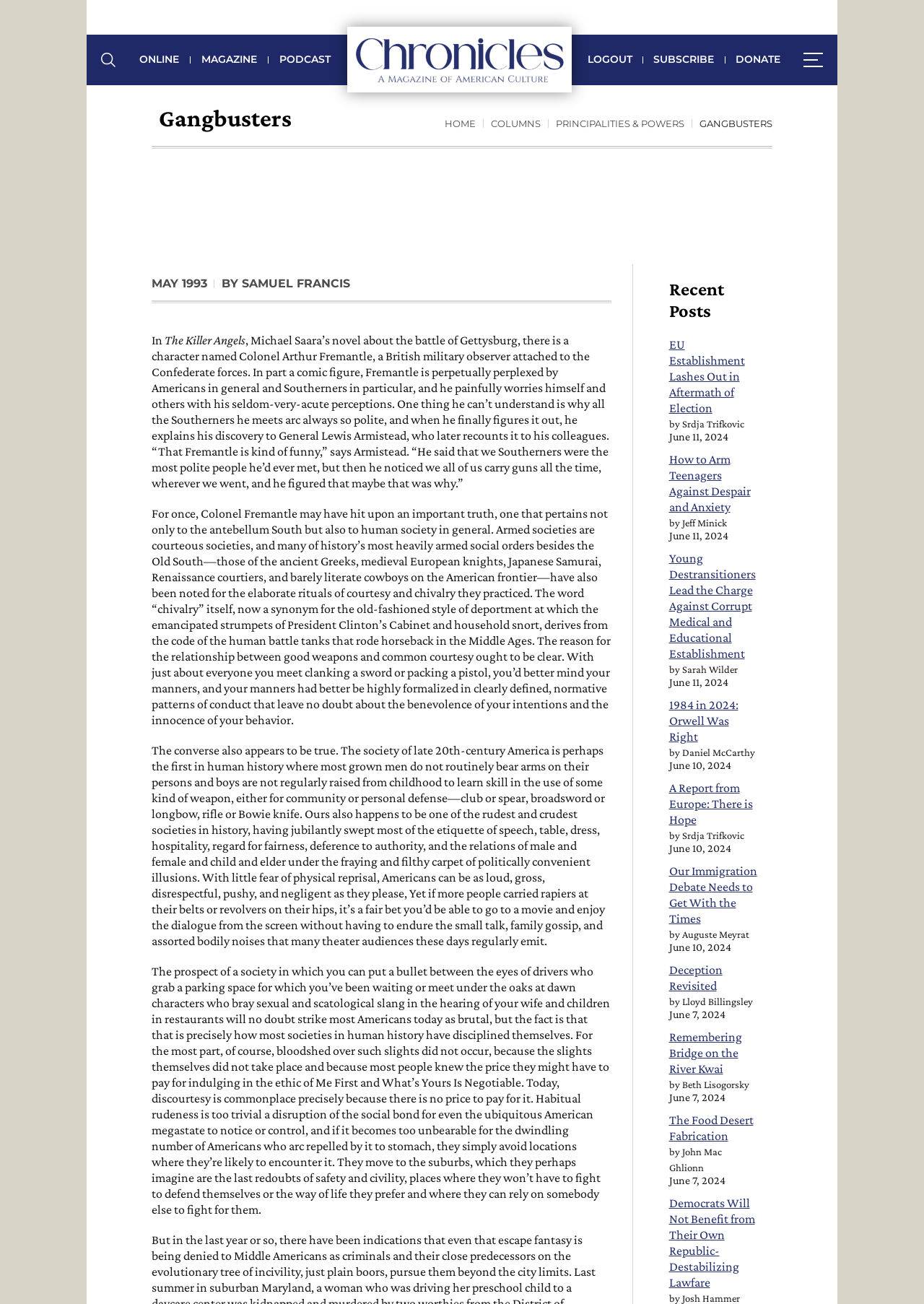Provide the bounding box coordinates of the section that needs to be clicked to accomplish the following instruction: "Donate."

[0.796, 0.04, 0.844, 0.051]